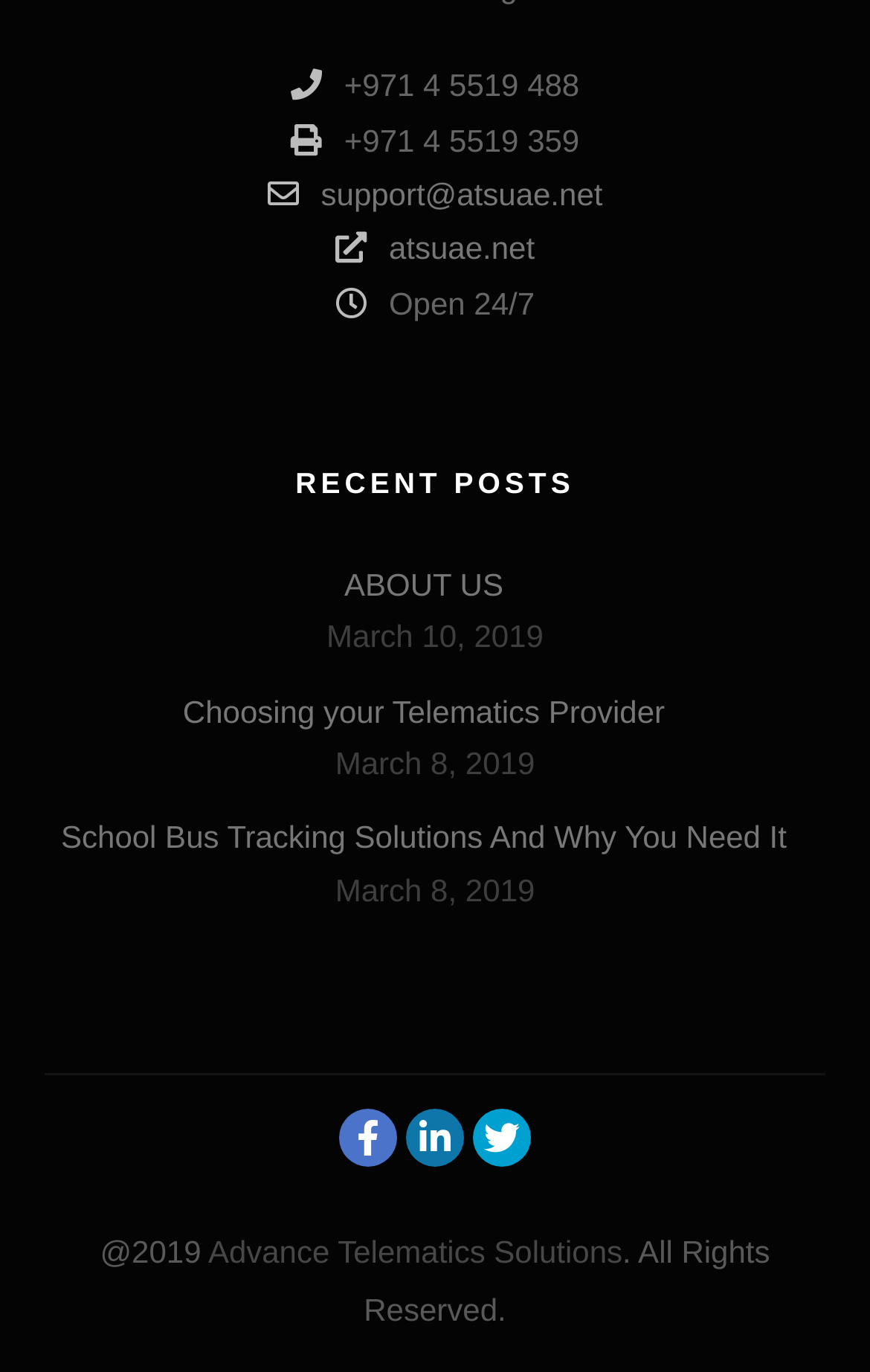Please locate the clickable area by providing the bounding box coordinates to follow this instruction: "View public VPN list".

None